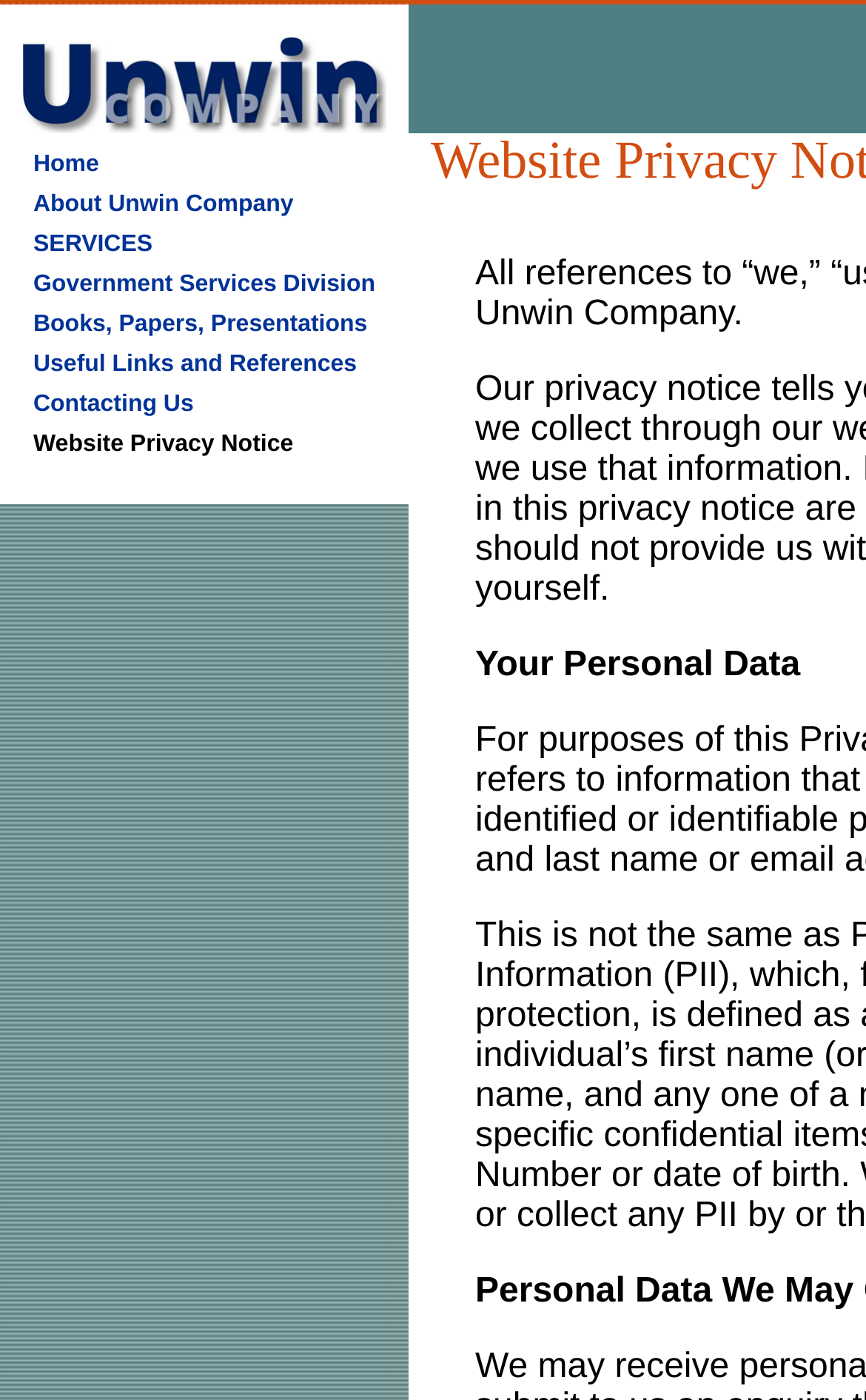Identify the bounding box coordinates of the region that needs to be clicked to carry out this instruction: "Click on ESTATE PLANNING". Provide these coordinates as four float numbers ranging from 0 to 1, i.e., [left, top, right, bottom].

None